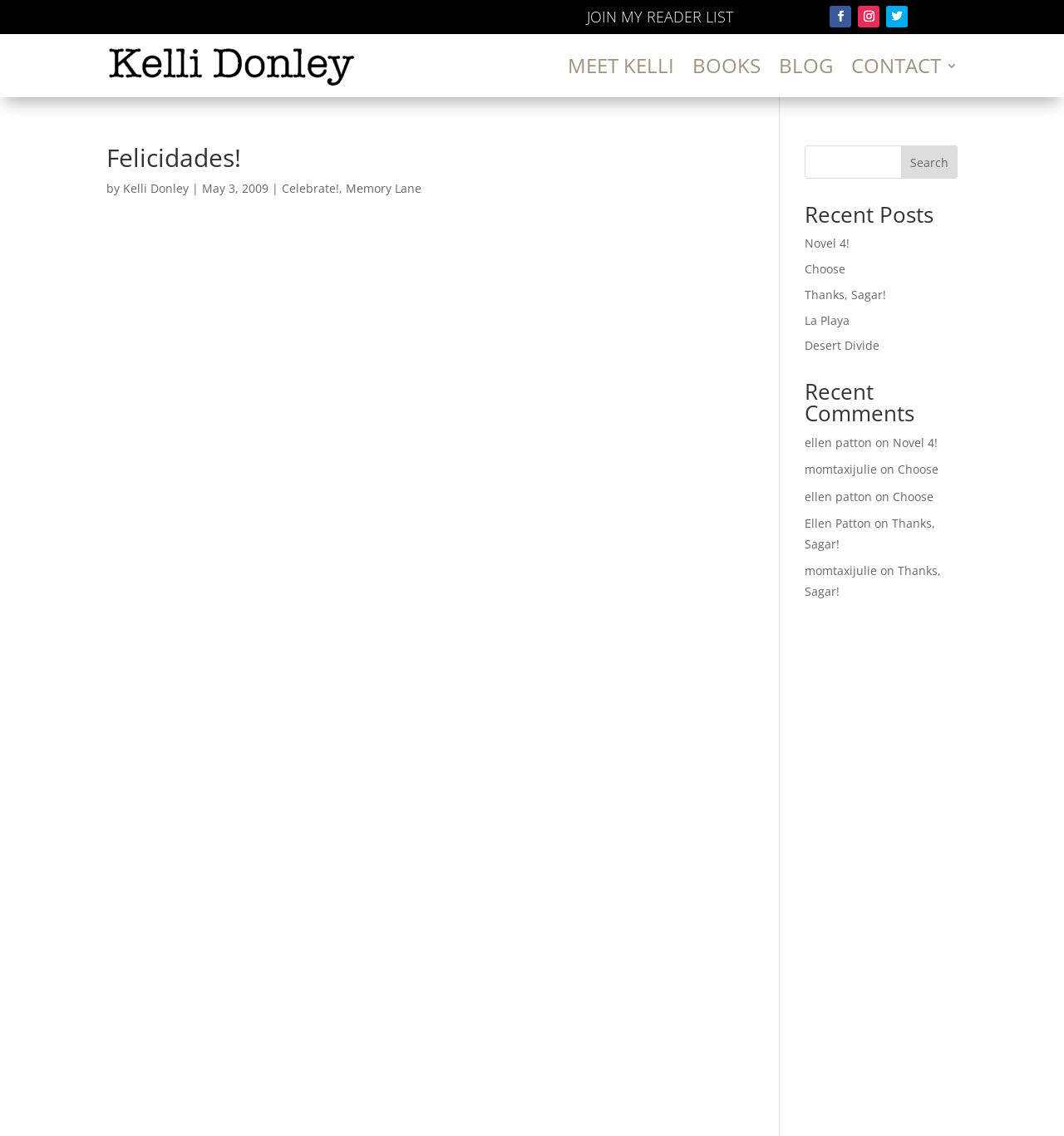Can you pinpoint the bounding box coordinates for the clickable element required for this instruction: "Read the blog post 'Celebrate!' "? The coordinates should be four float numbers between 0 and 1, i.e., [left, top, right, bottom].

[0.265, 0.159, 0.319, 0.173]